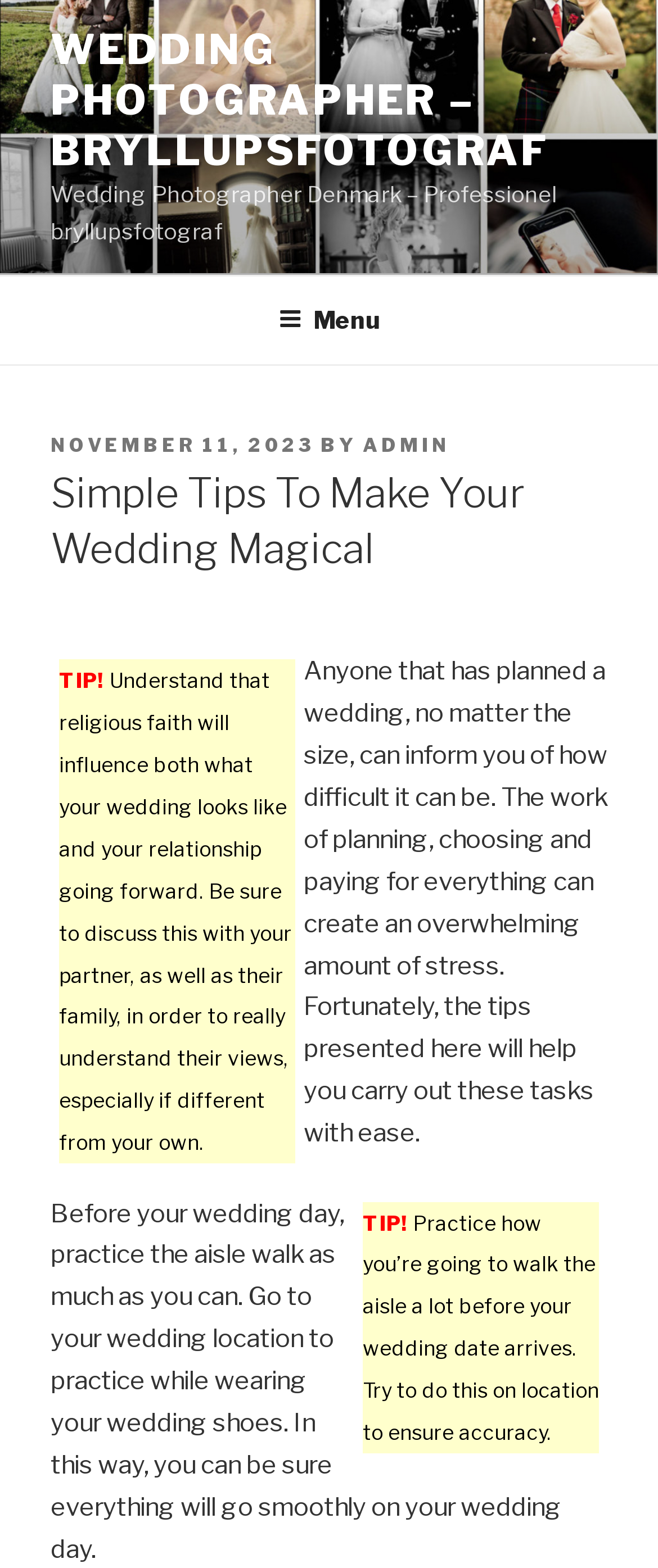Using the element description: "Wedding Photographer – Bryllupsfotograf", determine the bounding box coordinates. The coordinates should be in the format [left, top, right, bottom], with values between 0 and 1.

[0.077, 0.016, 0.835, 0.112]